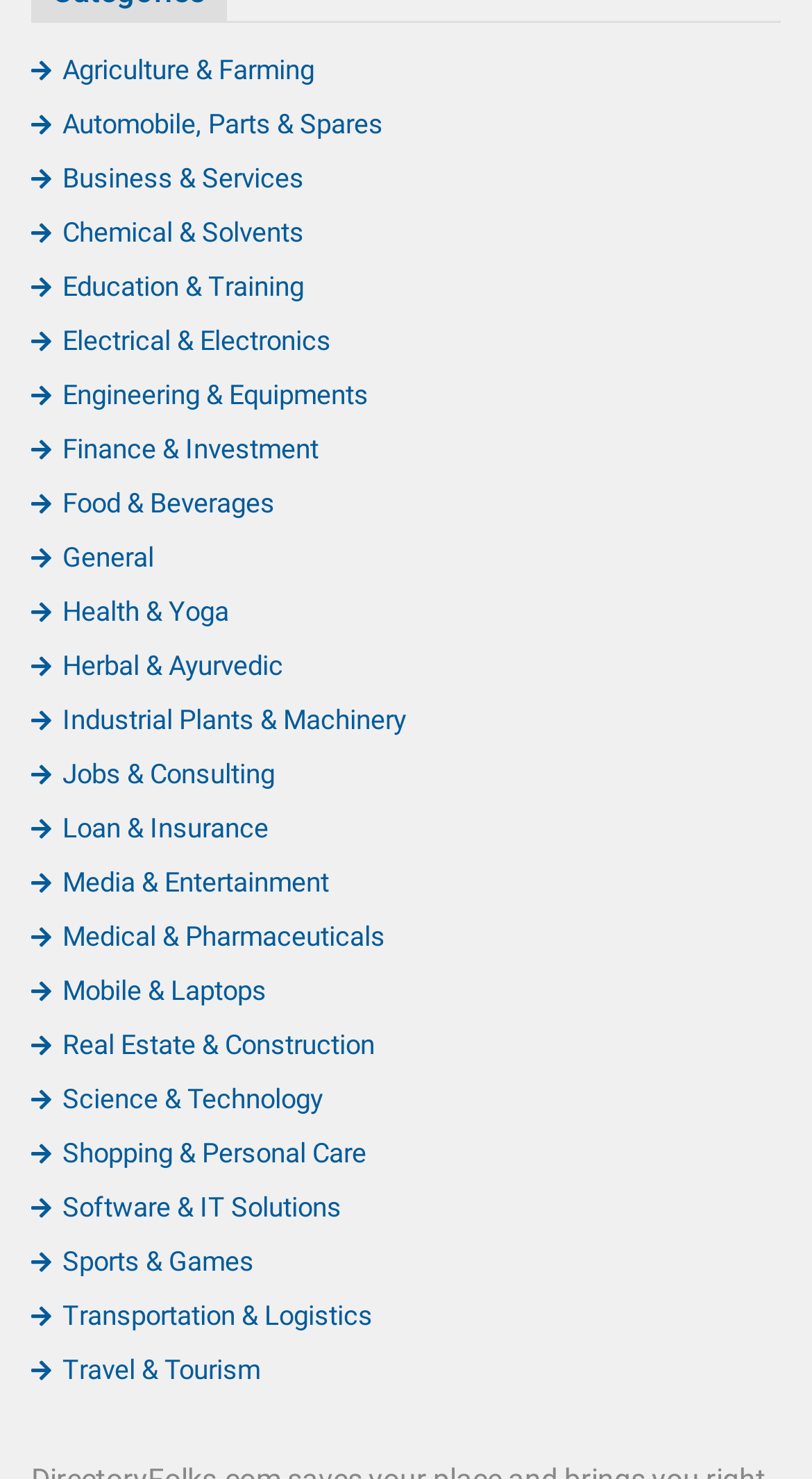Bounding box coordinates are specified in the format (top-left x, top-left y, bottom-right x, bottom-right y). All values are floating point numbers bounded between 0 and 1. Please provide the bounding box coordinate of the region this sentence describes: Engineering & Equipments

[0.038, 0.257, 0.454, 0.278]